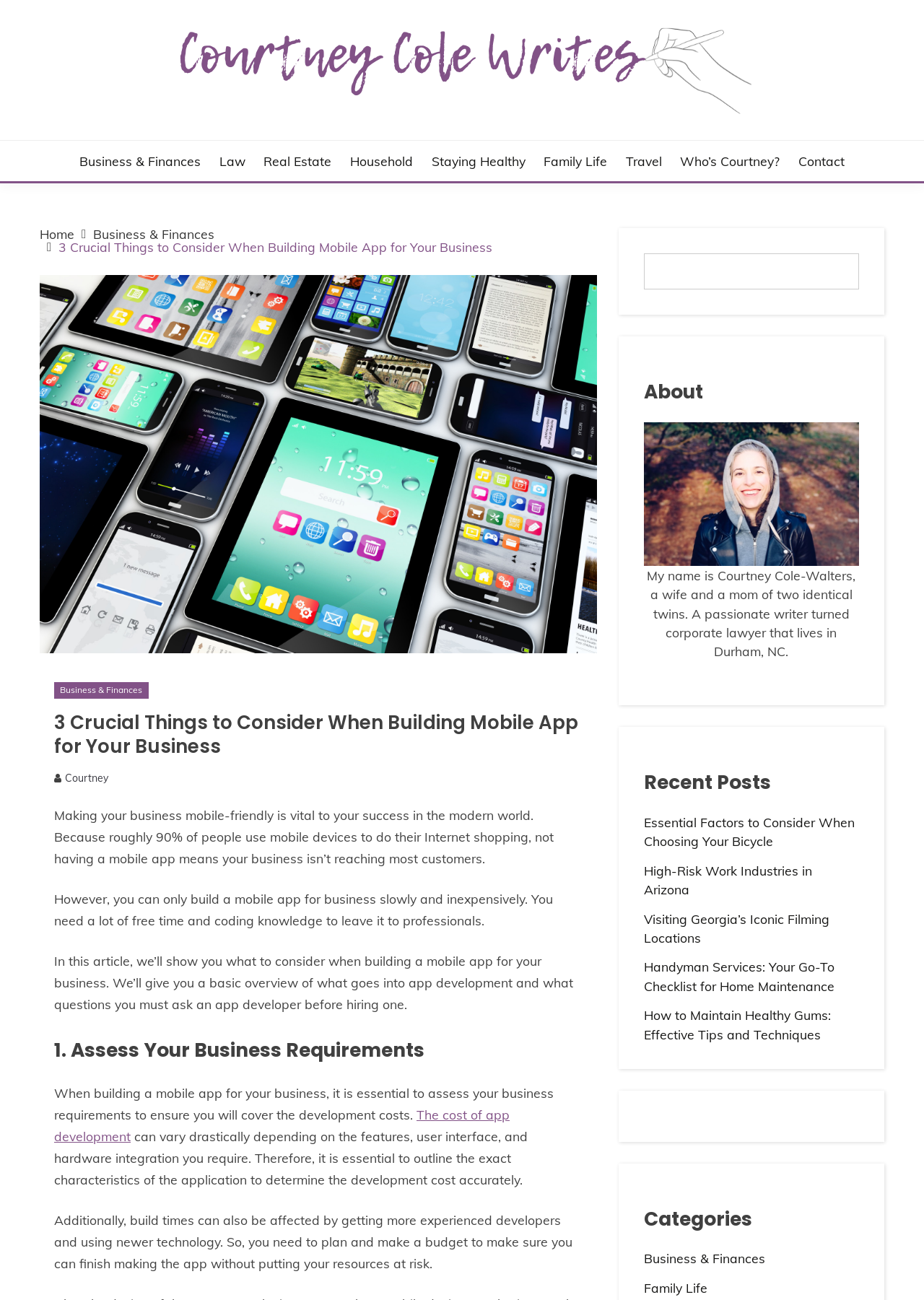Please specify the bounding box coordinates in the format (top-left x, top-left y, bottom-right x, bottom-right y), with values ranging from 0 to 1. Identify the bounding box for the UI component described as follows: parent_node: COURTNEY COLE WRITES

[0.043, 0.019, 0.957, 0.088]